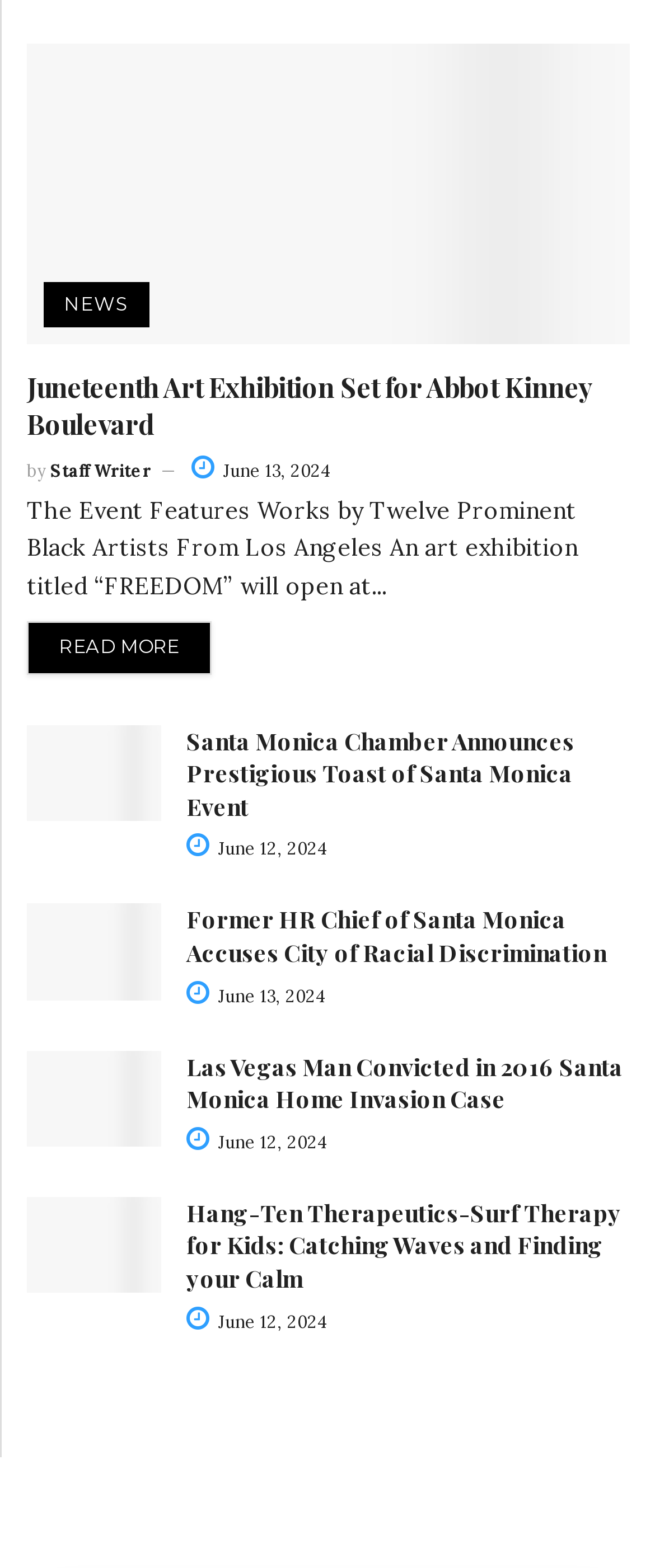Please identify the coordinates of the bounding box that should be clicked to fulfill this instruction: "View archives for March 2024".

None